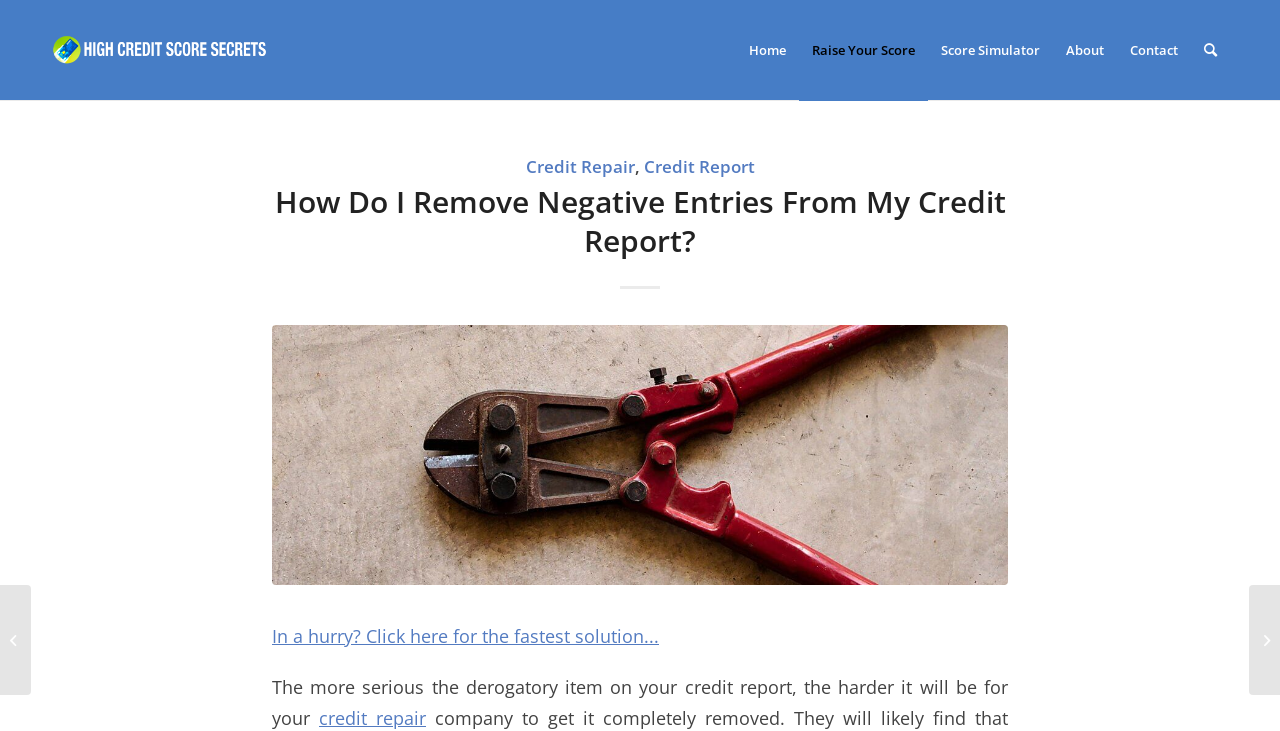Please determine the bounding box coordinates of the element's region to click in order to carry out the following instruction: "Click on the link 'Golf Instructions'". The coordinates should be four float numbers between 0 and 1, i.e., [left, top, right, bottom].

None